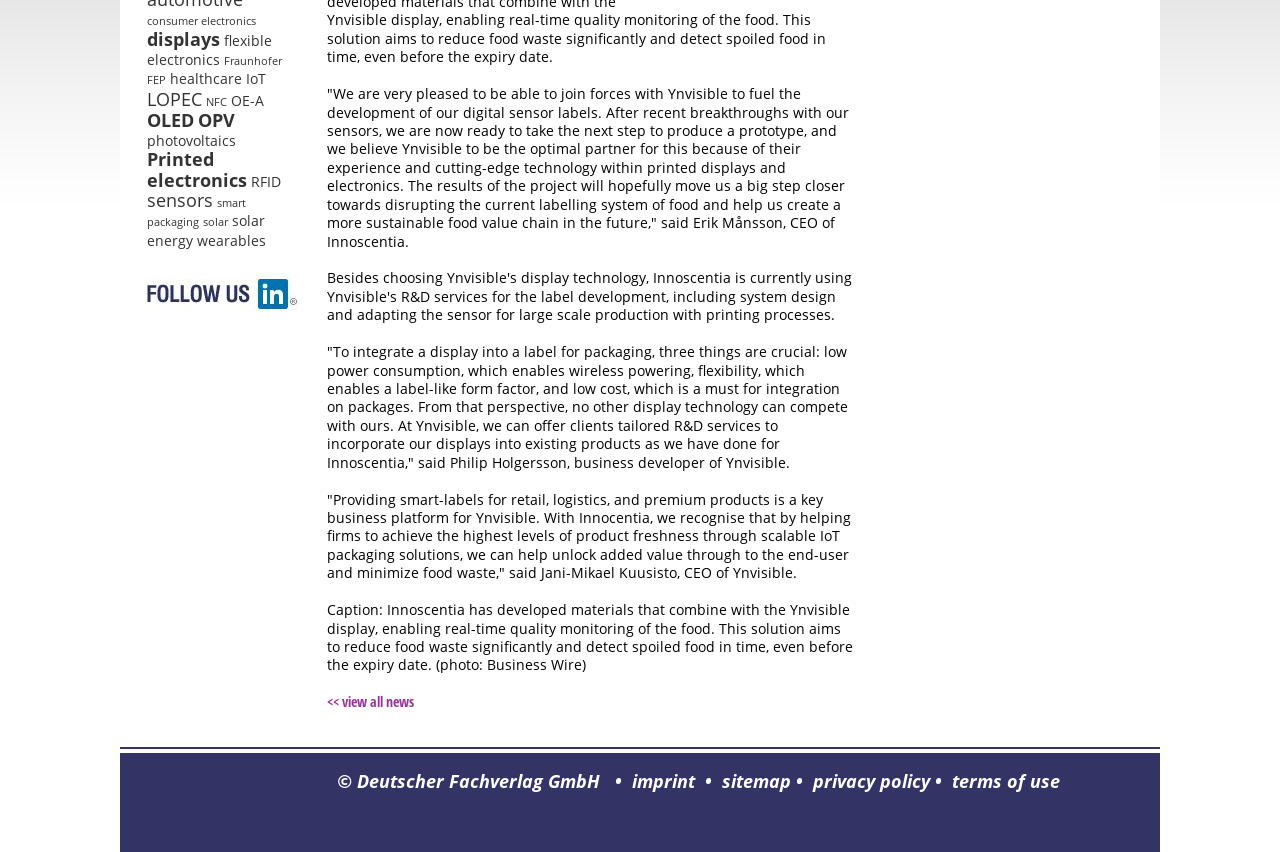Provide the bounding box coordinates of the HTML element described by the text: "terms of use". The coordinates should be in the format [left, top, right, bottom] with values between 0 and 1.

[0.744, 0.902, 0.828, 0.93]